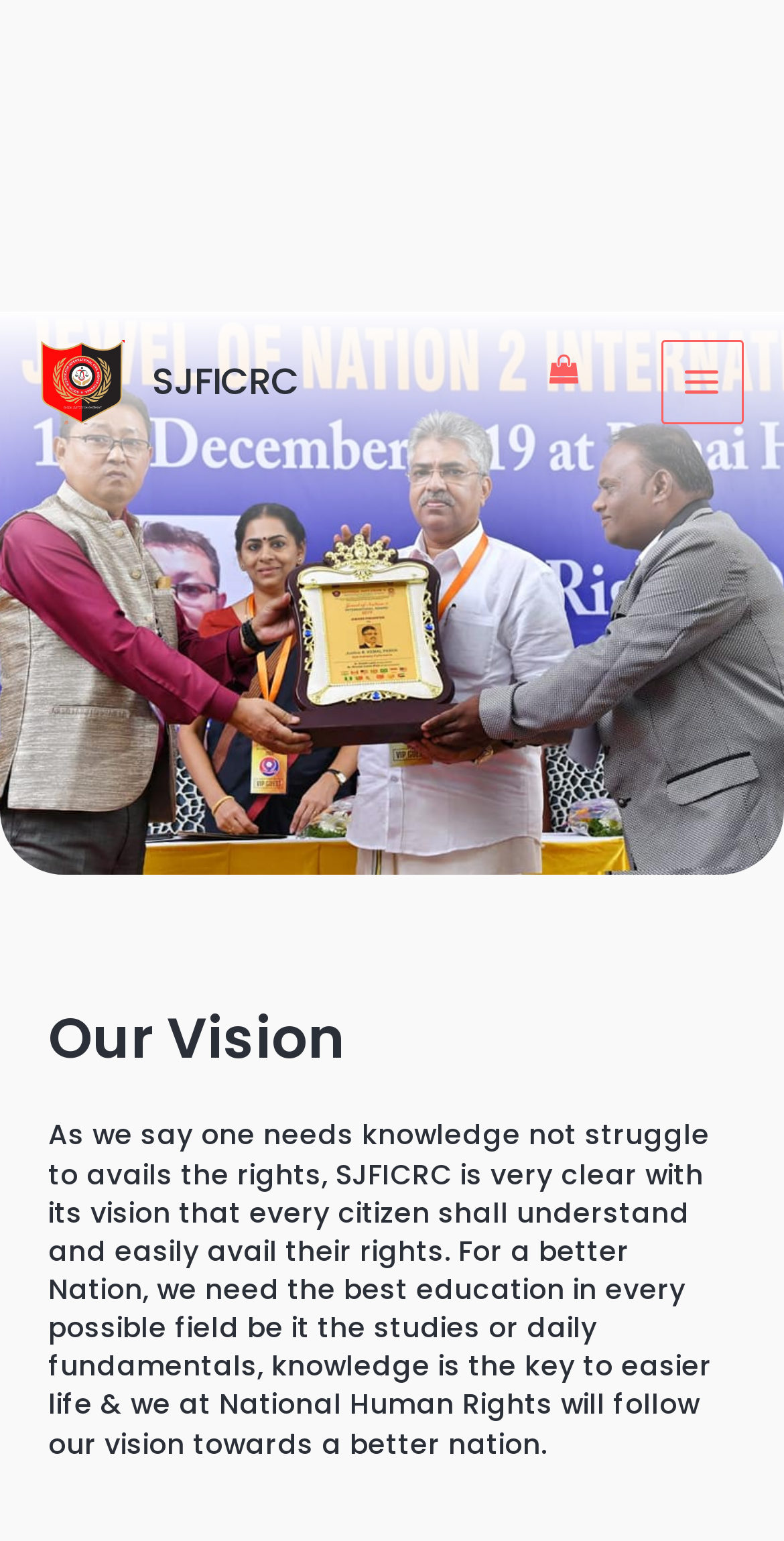Using the webpage screenshot, locate the HTML element that fits the following description and provide its bounding box: "alt="SJFICRC"".

[0.051, 0.235, 0.159, 0.259]